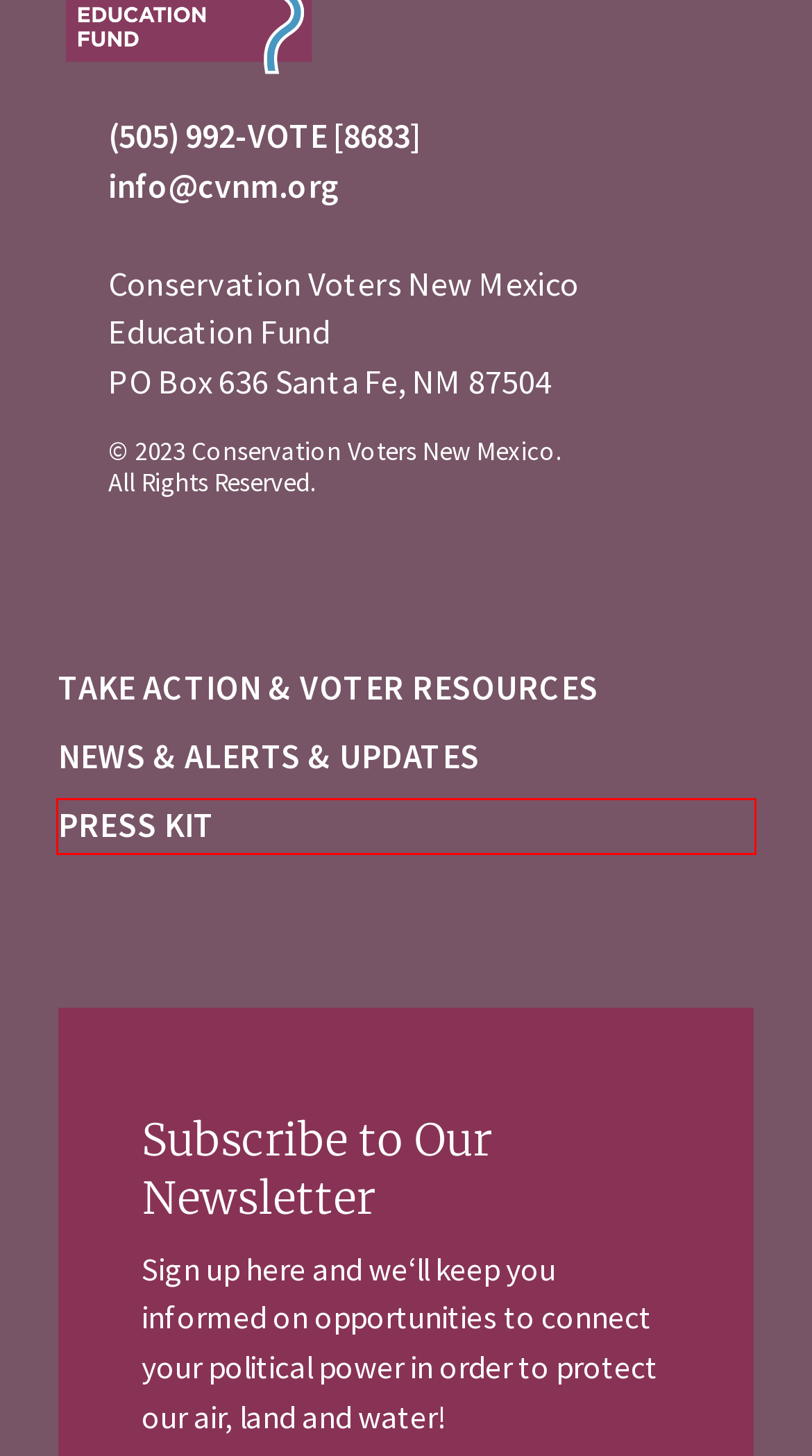You are looking at a webpage screenshot with a red bounding box around an element. Pick the description that best matches the new webpage after interacting with the element in the red bounding box. The possible descriptions are:
A. Press Kit – CVNM – Education Fund
B. Donate – CVNM – Education Fund
C. Juntos – CVNM – Education Fund
D. Join the CVNM Education Fund Advocacy Network!
E. Ways to Give – CVNM – Education Fund
F. Take Action – CVNM – Education Fund
G. Priorities – CVNM – Education Fund
H. Climate & Energy – CVNM – Education Fund

A